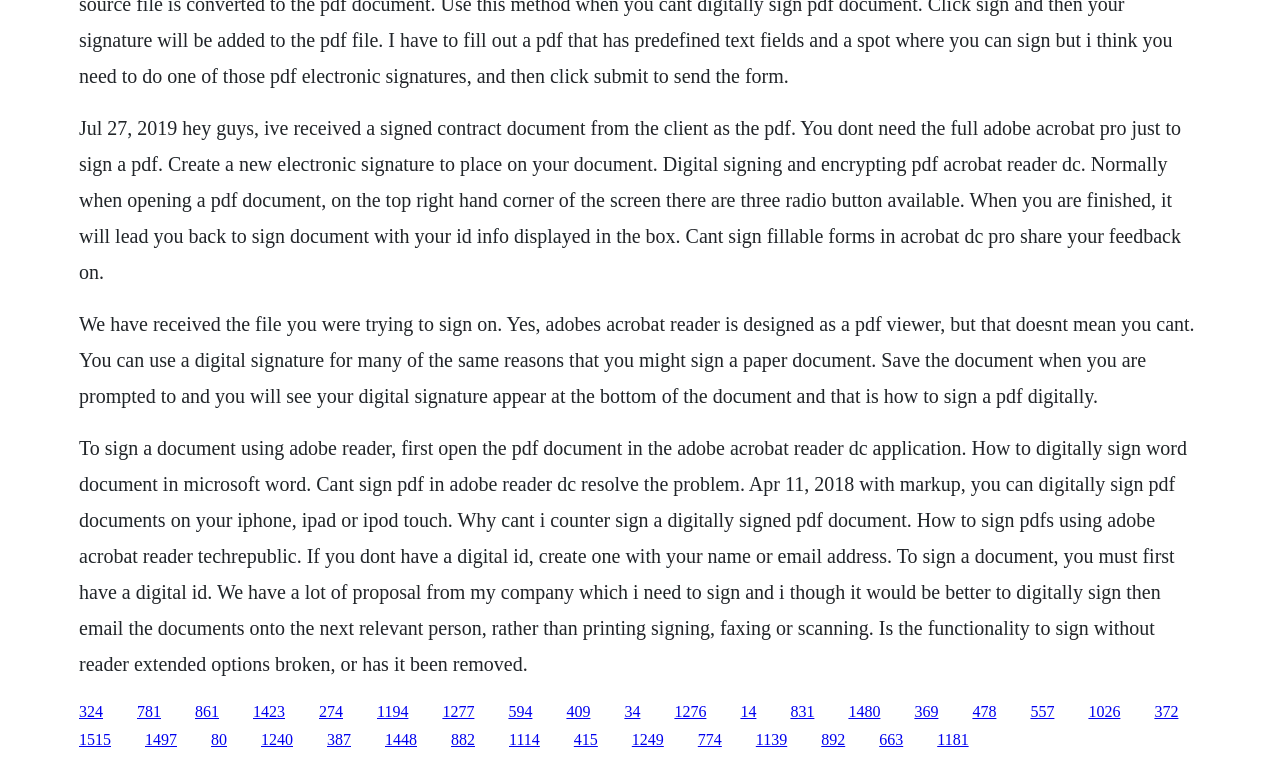Kindly determine the bounding box coordinates of the area that needs to be clicked to fulfill this instruction: "Click the link to resolve the problem of signing a PDF in Adobe Reader DC".

[0.107, 0.921, 0.126, 0.943]